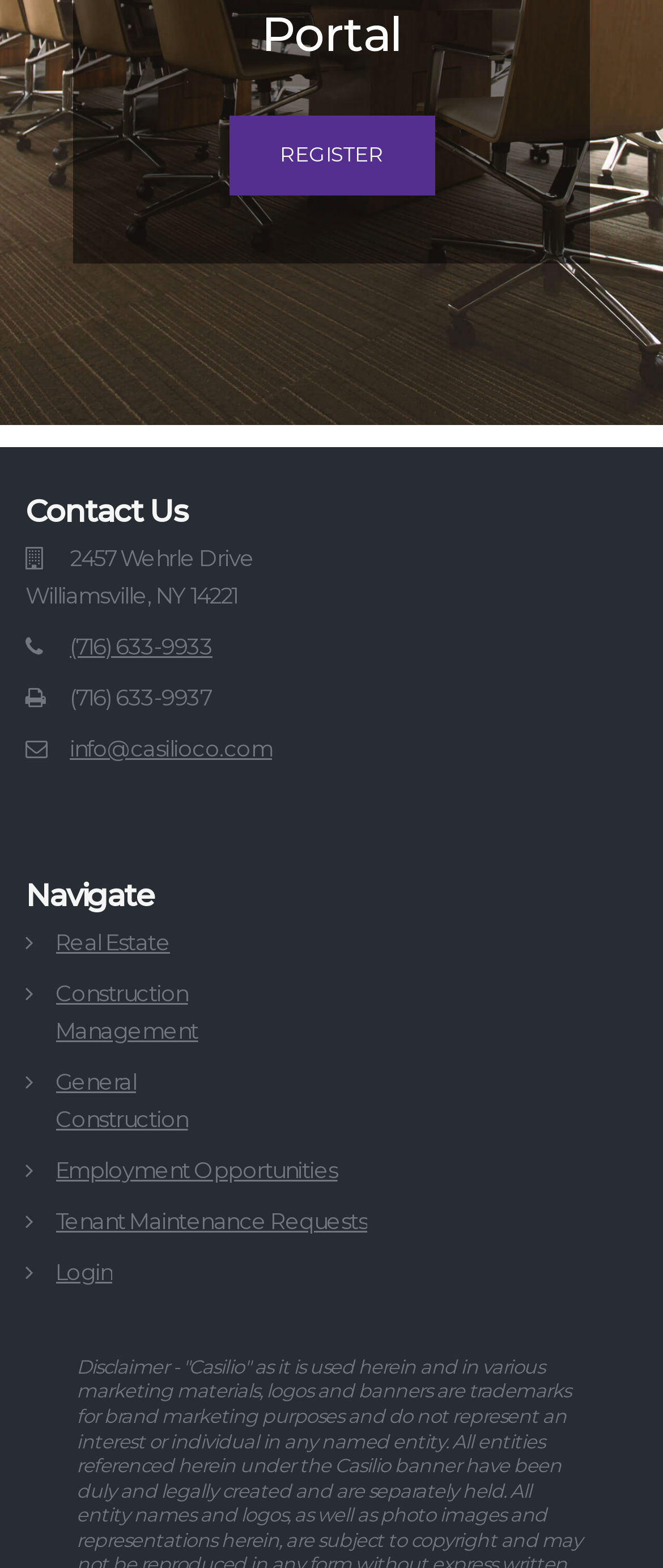What is the purpose of the 'REGISTER' button?
Please give a well-detailed answer to the question.

I inferred the purpose of the 'REGISTER' button by its label, which suggests that it is used to register for something, possibly an account or a service.